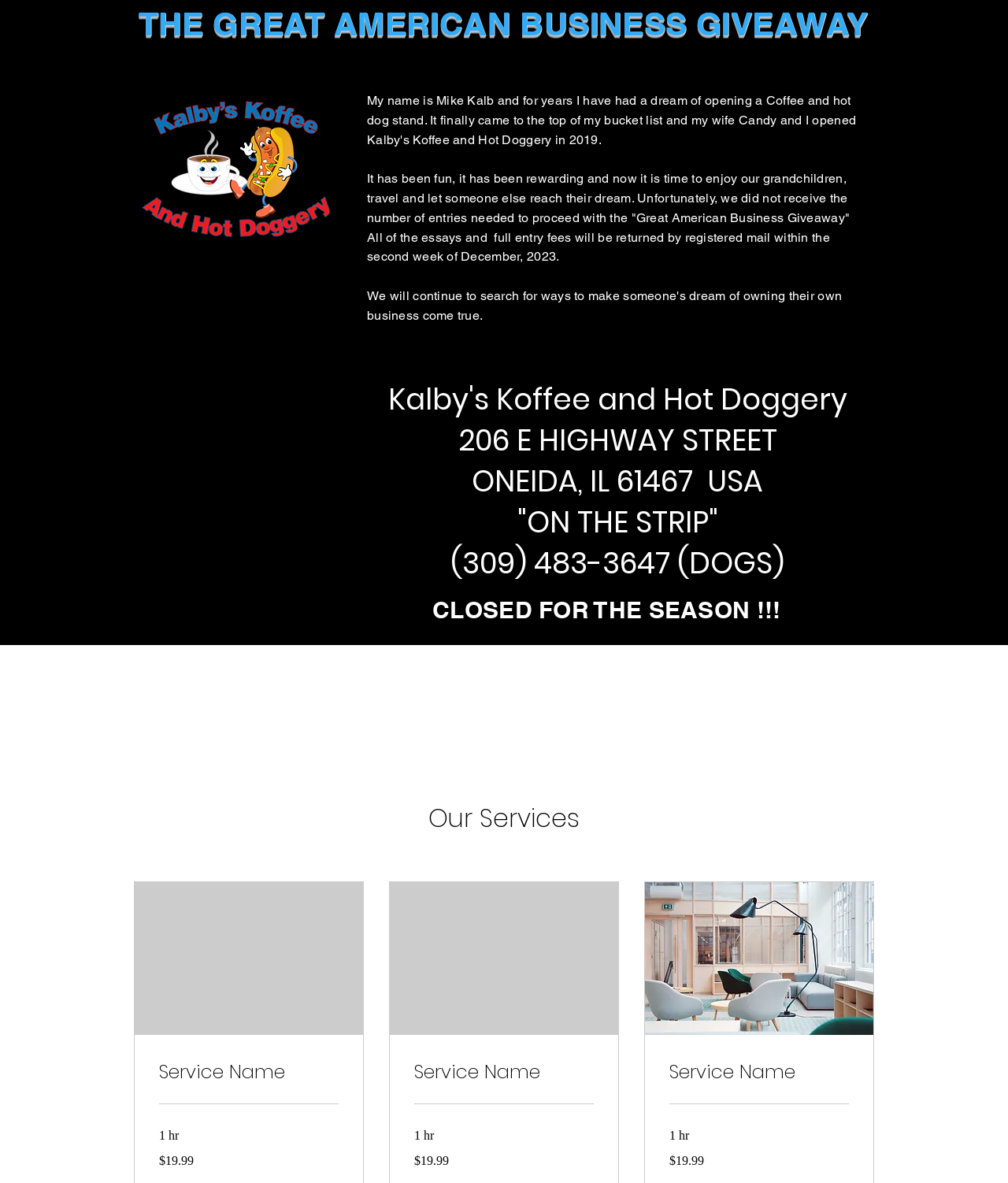Generate a thorough caption that explains the contents of the webpage.

This webpage is about Kalby's Koffee and Hot Doggery, a business that is now closed for the season. At the top of the page, there is a heading that reads "THE GREAT AMERICAN BUSINESS GIVEAWAY" and an image related to this giveaway. Below the image, there are three paragraphs of text explaining the situation, stating that the business did not receive enough entries to proceed with the giveaway and that all essays and entry fees will be returned.

On the left side of the page, there is a section with the business's contact information, including its address, phone number, and a note that it is located "ON THE STRIP". Below this section, there is a heading that reads "CLOSED FOR THE SEASON!!!".

On the bottom half of the page, there are three sections, each with a heading that reads "Service Name" and a link to the service. Each section also has a separator line, a group with service information, and a static text with the service duration and price. The services are listed in a horizontal layout, with the first service on the left, the second in the middle, and the third on the right. There is also an image related to the services on the right side of the page.